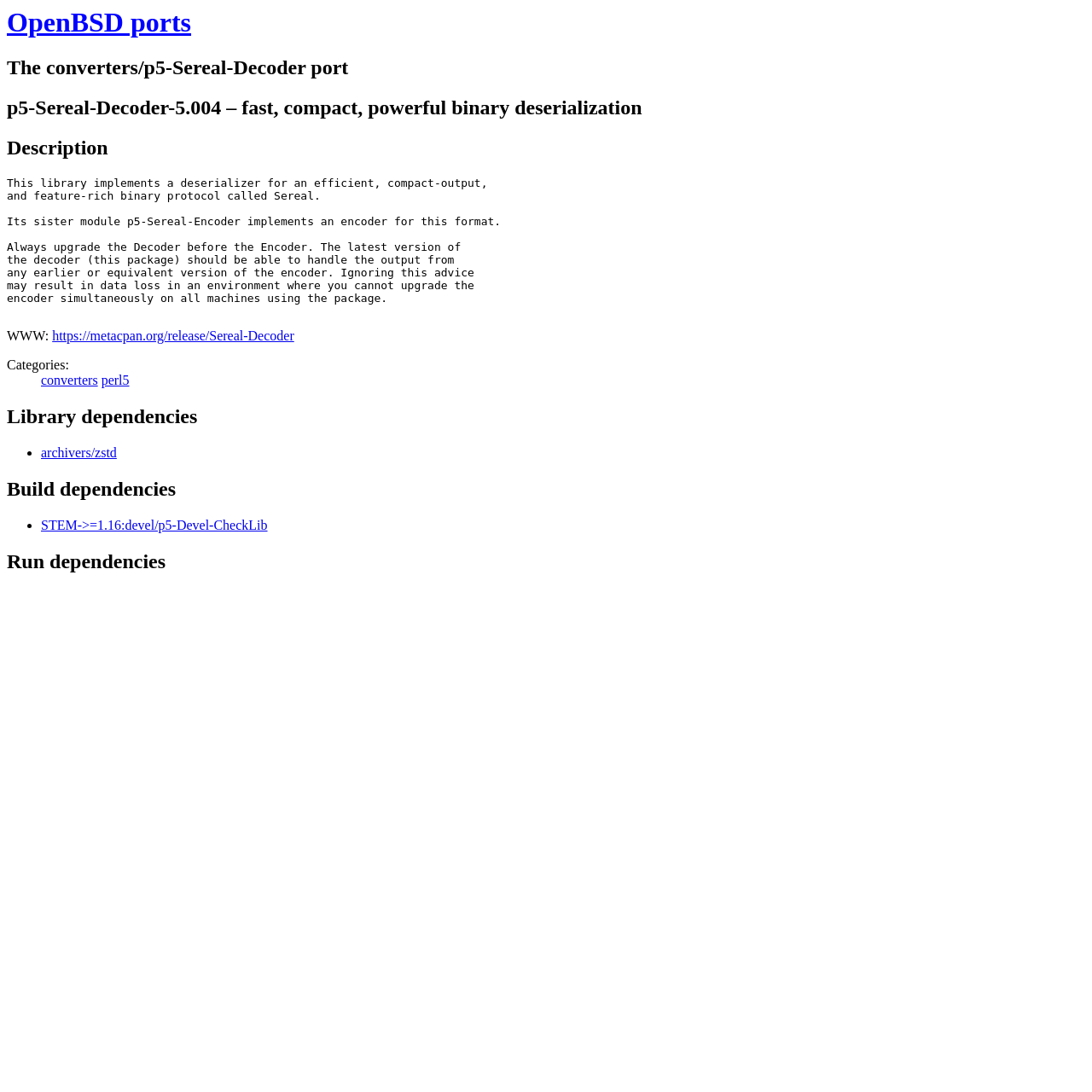Bounding box coordinates are specified in the format (top-left x, top-left y, bottom-right x, bottom-right y). All values are floating point numbers bounded between 0 and 1. Please provide the bounding box coordinate of the region this sentence describes: OpenBSD ports

[0.006, 0.006, 0.175, 0.034]